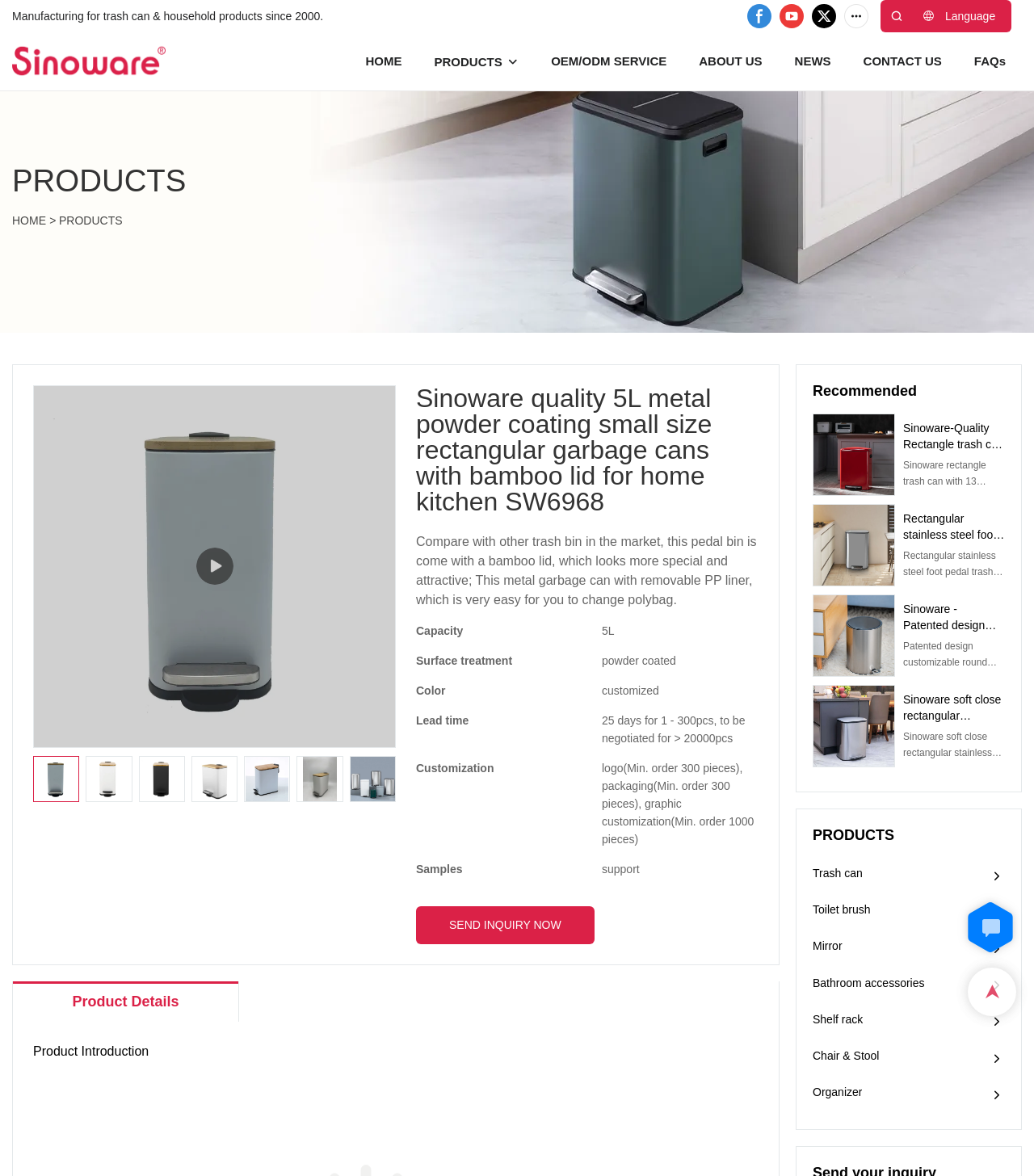Offer a thorough description of the webpage.

This webpage is about Sinoware, a company that manufactures trash cans and other household products. At the top of the page, there are social media links to Facebook, YouTube, and Twitter, as well as a language selection option. Below that, there is a navigation menu with links to different sections of the website, including Home, Products, OEM/ODM Service, About Us, News, Contact Us, and FAQs.

The main content of the page is about a specific product, a 5L metal powder coating small size rectangular garbage can with a bamboo lid for home kitchen use. There is a large image of the product, followed by a detailed description of its features, including its capacity, surface treatment, color, lead time, and customization options.

To the right of the product image, there are several smaller images of other trash cans, with links to their respective product pages. Below the product description, there is a section titled "Recommended" that showcases three other trash can products, each with its own image, link, and brief description.

Further down the page, there are links to other product categories, including Trash can, Toilet brush, Mirror, Bathroom accessories, Shelf rack, Chair & Stool, and Organizer. At the very bottom of the page, there are two small images, but their contents are not specified.

Overall, the webpage is well-organized and easy to navigate, with clear headings and concise product descriptions. The use of images helps to showcase the products and make the page more visually appealing.